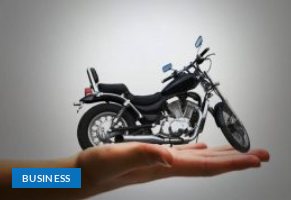Describe all the elements in the image with great detail.

The image depicts a hand gently cradling a miniature motorcycle, symbolizing the intricate relationship between personal assets and their protection through insurance. This visual representation emphasizes the importance of understanding how your motorcycle's value impacts its insurance coverage. The bold "BUSINESS" label at the bottom suggests a focus on financial considerations related to asset management and insurance policies, encouraging viewers to consider their own insurance needs for vehicles like motorcycles. The imagery serves as a reminder of the care and responsibility involved in owning and insuring such vehicles.